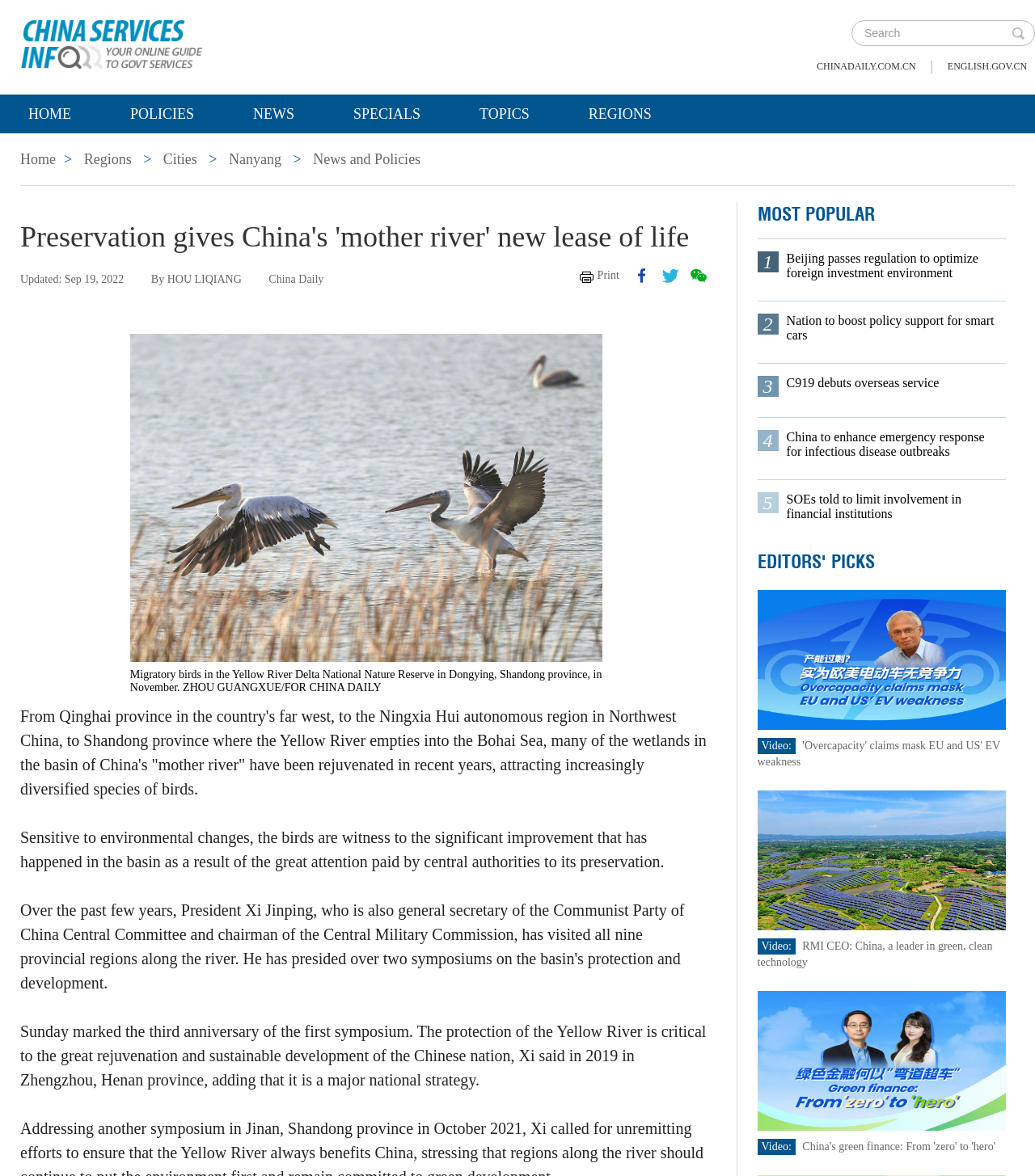Offer a meticulous caption that includes all visible features of the webpage.

The webpage is an article from China Daily, a government-run news organization, with the title "Preservation gives China's 'mother river' new lease of life". The article is about the preservation efforts of the Yellow River, China's "mother river", and its impact on the environment and wildlife.

At the top of the page, there is a search bar and a navigation menu with links to other sections of the website, including "Home", "Policies", "News", "Specials", "Topics", and "Regions". Below the navigation menu, there is a heading with the title of the article, followed by a brief summary of the article.

The main content of the article is divided into several sections. The first section has a heading "Preservation gives China's 'mother river' new lease of life" and includes a figure with an image of migratory birds in the Yellow River Delta National Nature Reserve, accompanied by a caption. The text in this section describes the preservation efforts of the Yellow River and its impact on the environment and wildlife.

The second section has a heading "MOST POPULAR" and lists several popular news articles, including "Beijing passes regulation to optimize foreign investment environment" and "Nation to boost policy support for smart cars". Each article is represented by a link with a brief summary.

The third section has a heading "EDITORS' PICKS" and lists several featured articles, including "'Overcapacity' claims mask EU and US' EV weakness" and "RMI CEO: China, a leader in green, clean technology". Each article is represented by a link with a brief summary, and some of them have accompanying images.

Throughout the page, there are several links to other articles and sections of the website, as well as social media links to share the article on Facebook, Twitter, and WeChat.